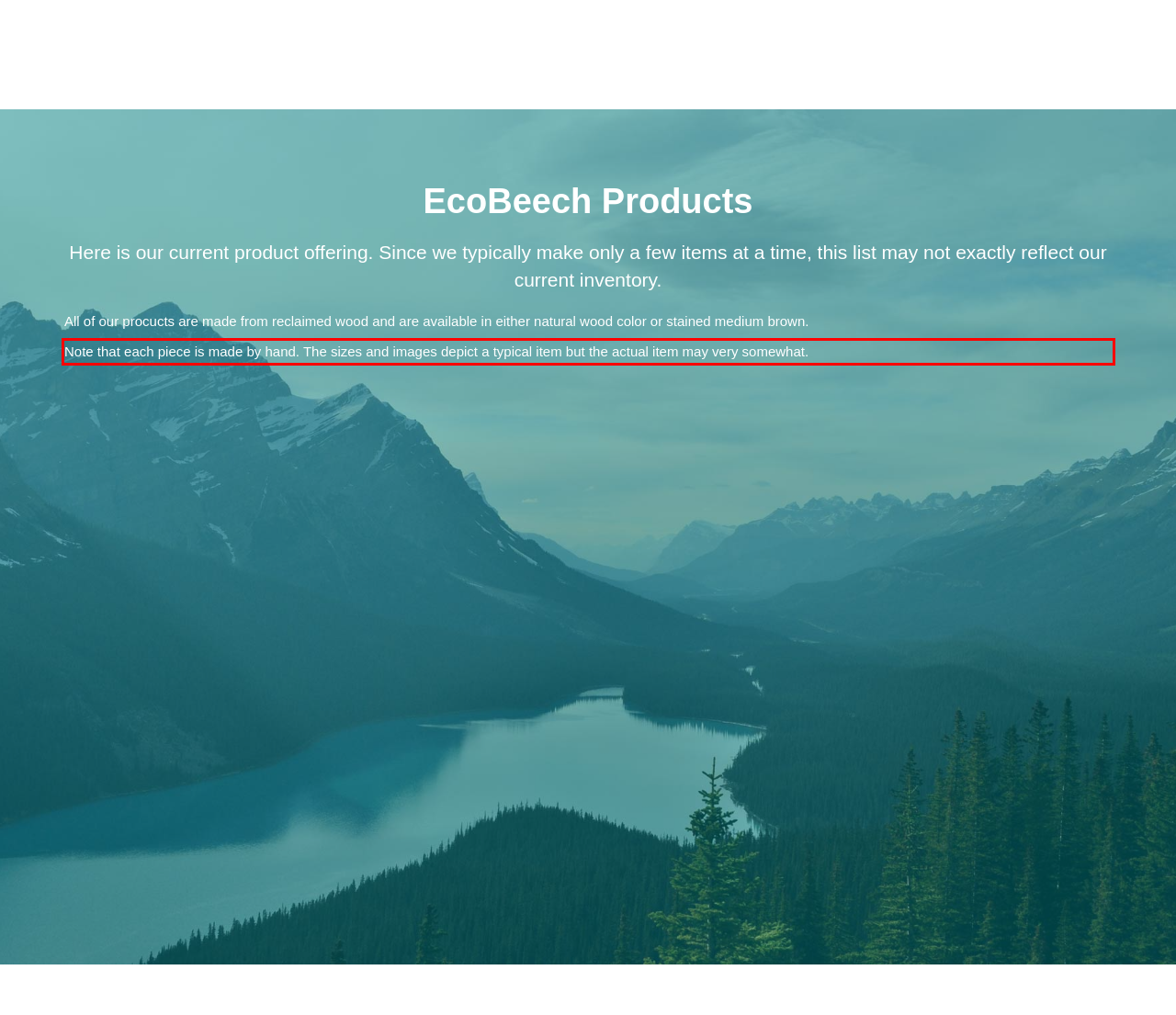Analyze the red bounding box in the provided webpage screenshot and generate the text content contained within.

Note that each piece is made by hand. The sizes and images depict a typical item but the actual item may very somewhat.